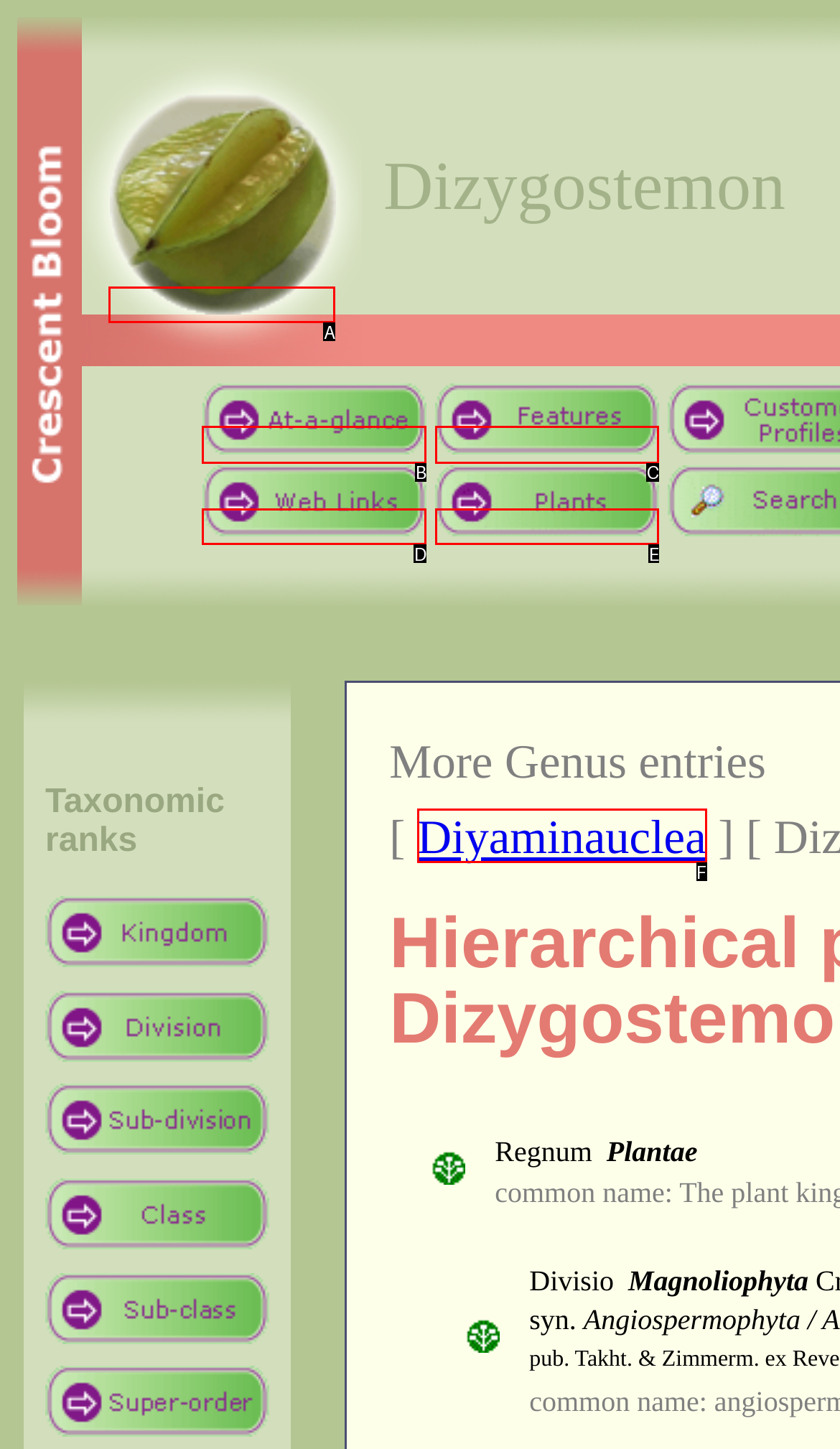Find the HTML element that matches the description: title="the compleat botanica". Answer using the letter of the best match from the available choices.

A